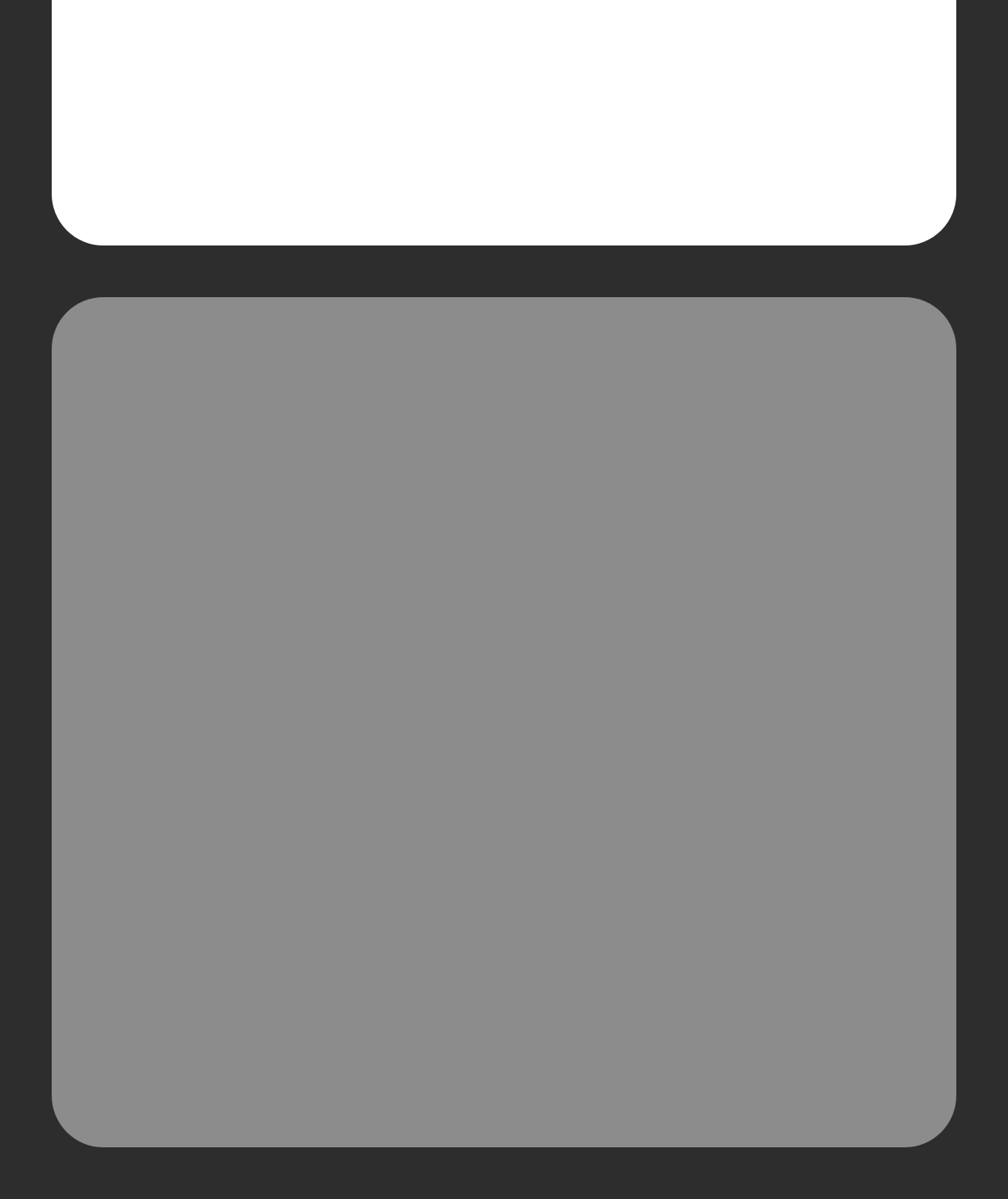Answer the question using only one word or a concise phrase: Is there a link with the text 'Cookie Policy'?

No